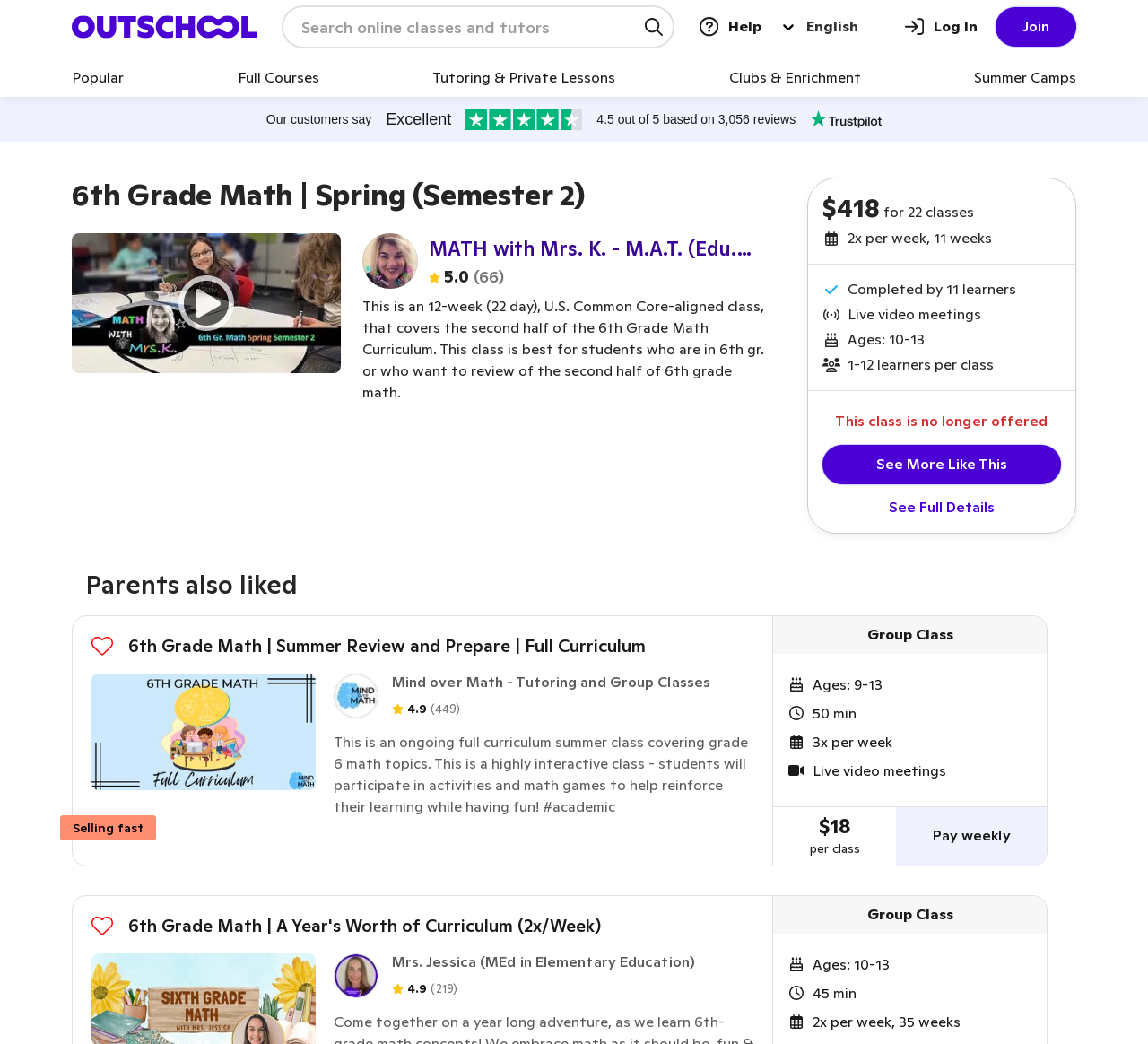Please identify the bounding box coordinates of the element that needs to be clicked to execute the following command: "Search for classes". Provide the bounding box using four float numbers between 0 and 1, formatted as [left, top, right, bottom].

[0.262, 0.01, 0.556, 0.041]